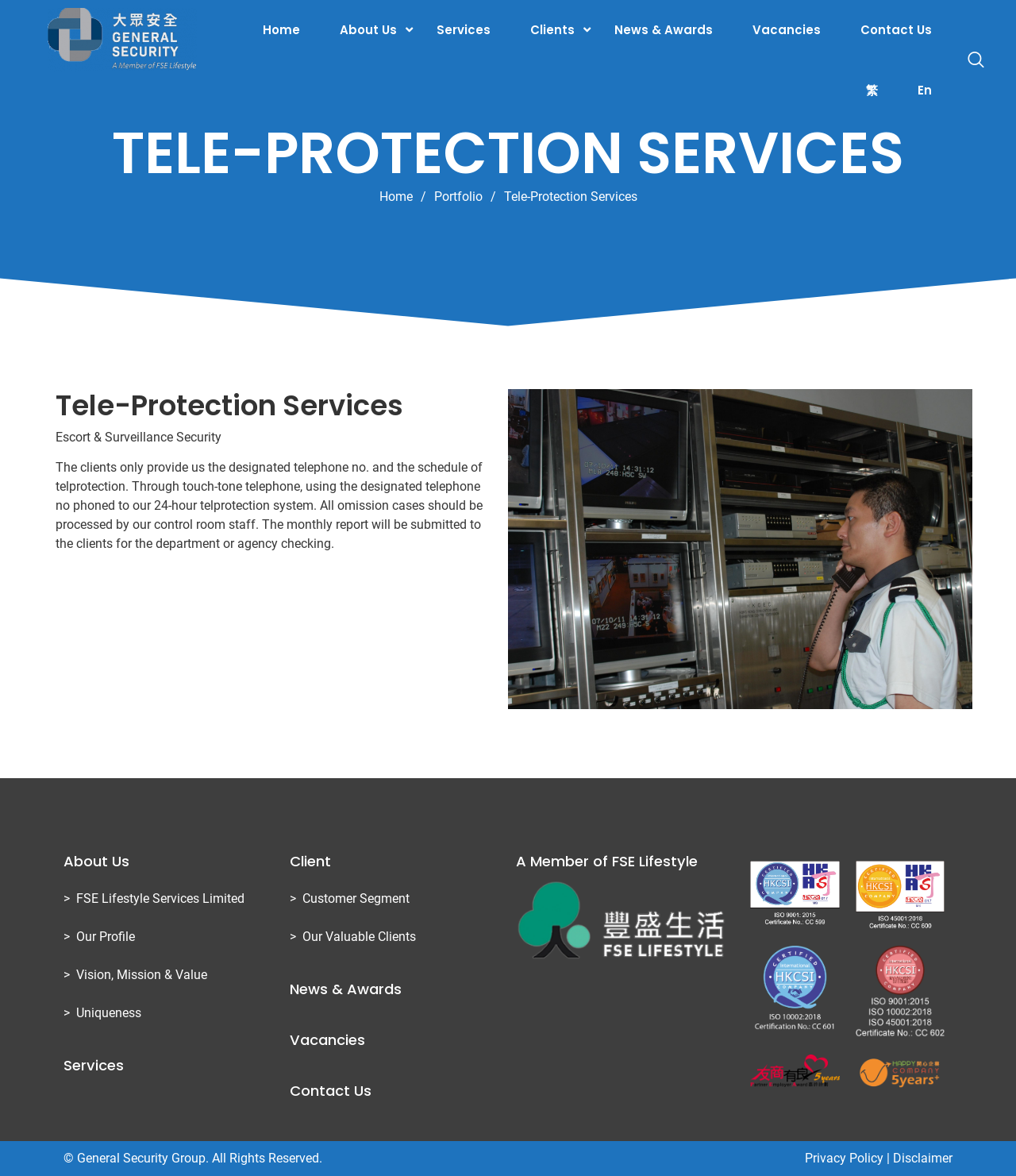Look at the image and write a detailed answer to the question: 
What is the purpose of the clients providing a designated telephone number?

According to the webpage content, clients provide a designated telephone number, which is used to phone the company's 24-hour telprotection system, indicating that the purpose of providing the telephone number is for telprotection services.